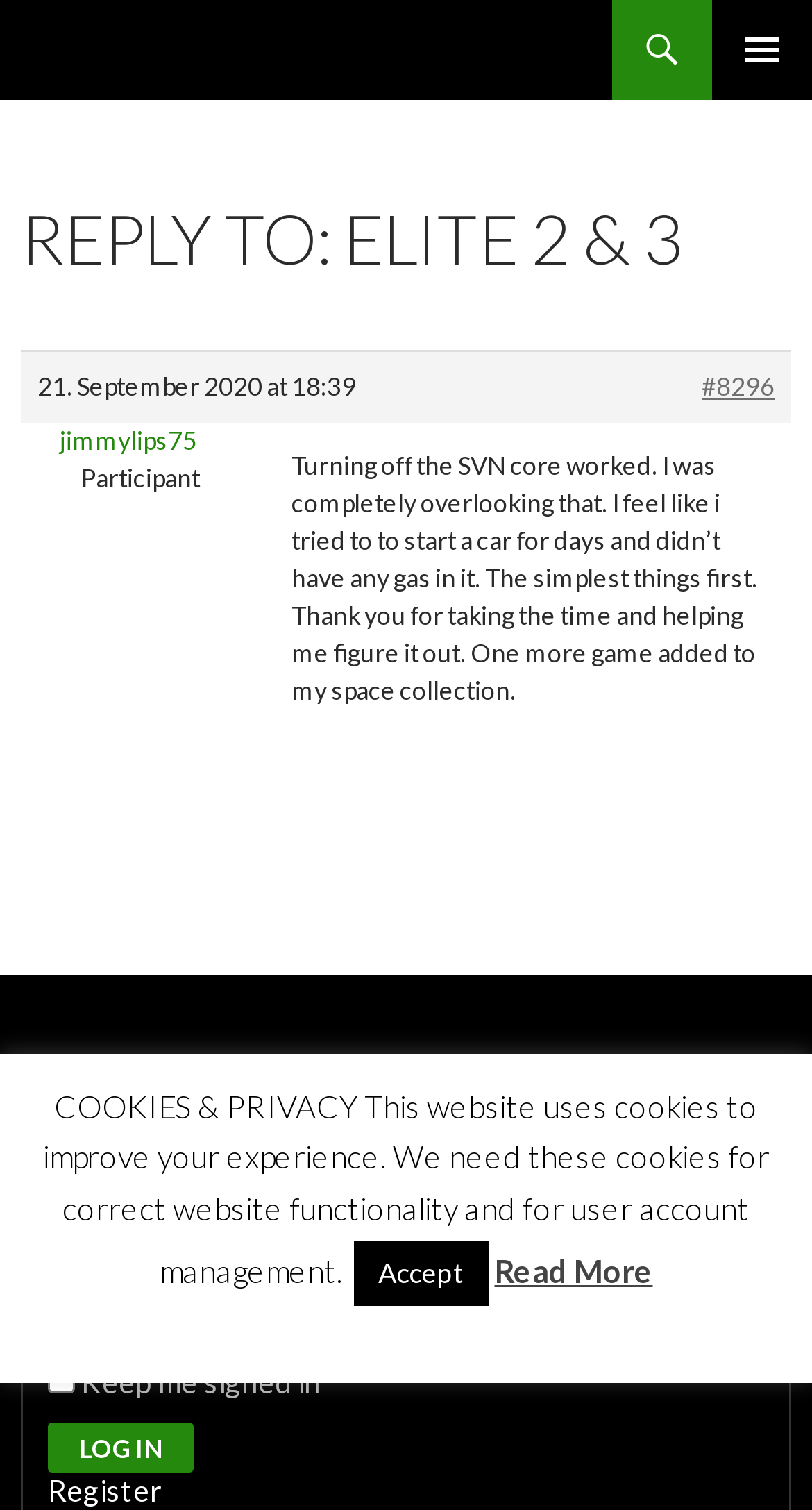Calculate the bounding box coordinates for the UI element based on the following description: "Log In". Ensure the coordinates are four float numbers between 0 and 1, i.e., [left, top, right, bottom].

[0.059, 0.942, 0.238, 0.975]